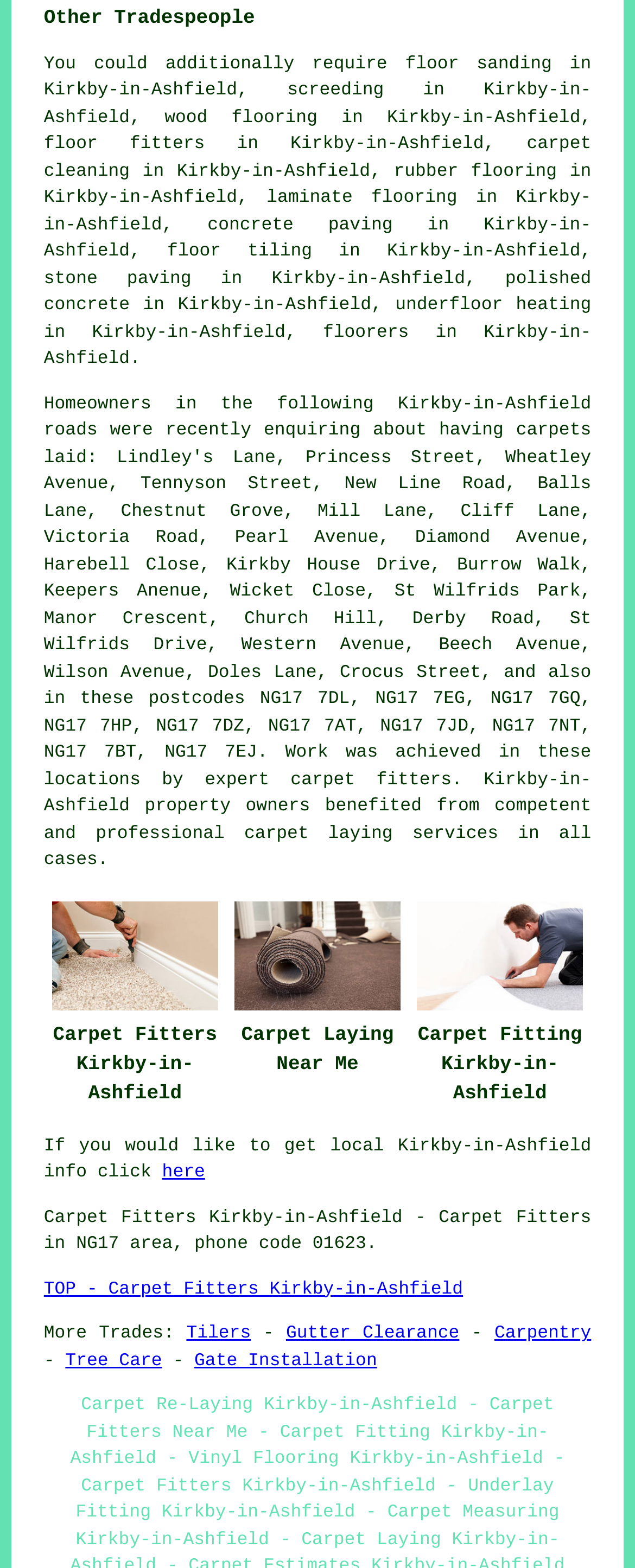What is the location mentioned on the webpage?
From the details in the image, provide a complete and detailed answer to the question.

The location mentioned on the webpage is Kirkby-in-Ashfield, which is inferred from the multiple instances of the text 'in Kirkby-in-Ashfield' throughout the webpage.